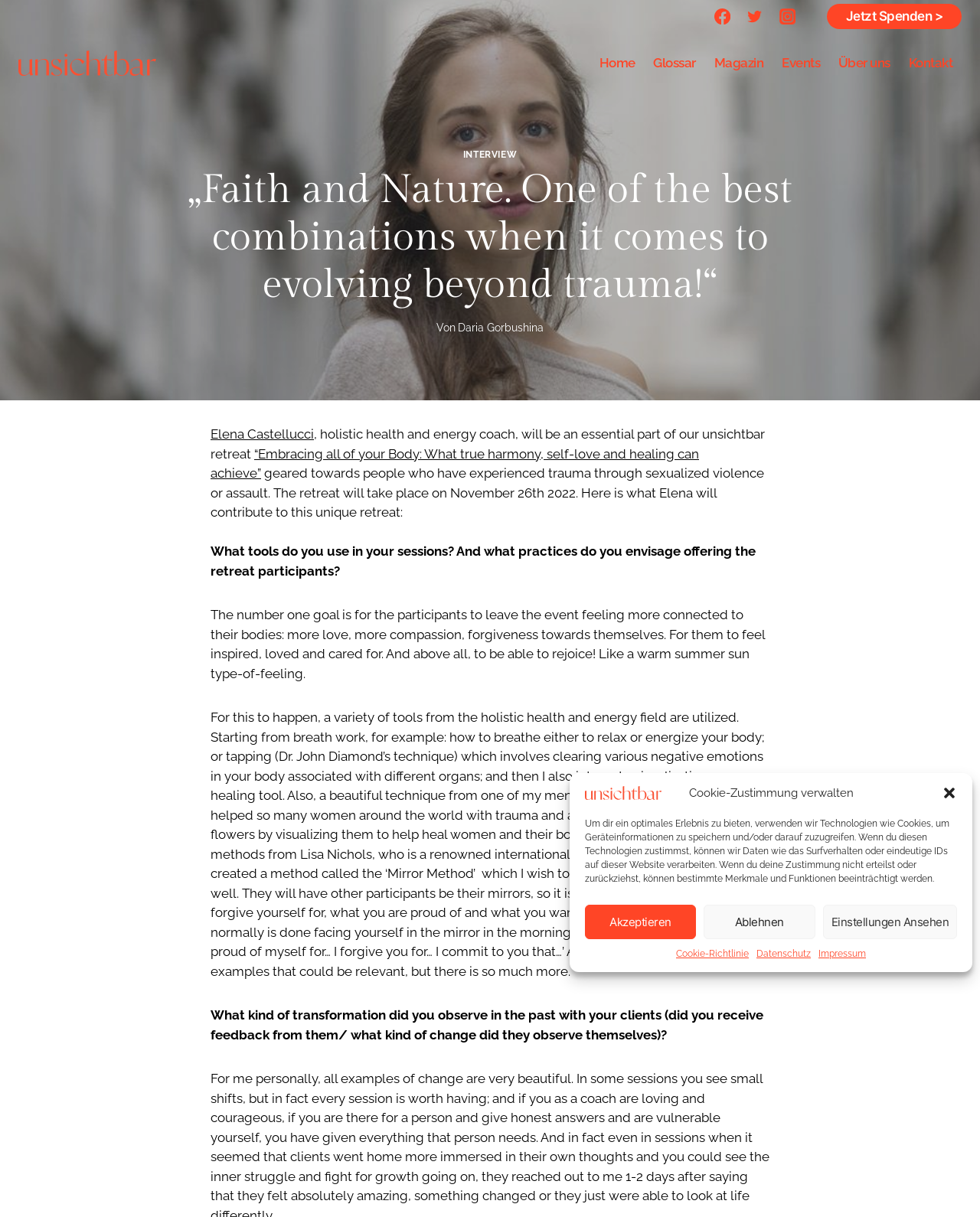Pinpoint the bounding box coordinates of the clickable element needed to complete the instruction: "Click on the Facebook link". The coordinates should be provided as four float numbers between 0 and 1: [left, top, right, bottom].

[0.72, 0.0, 0.754, 0.027]